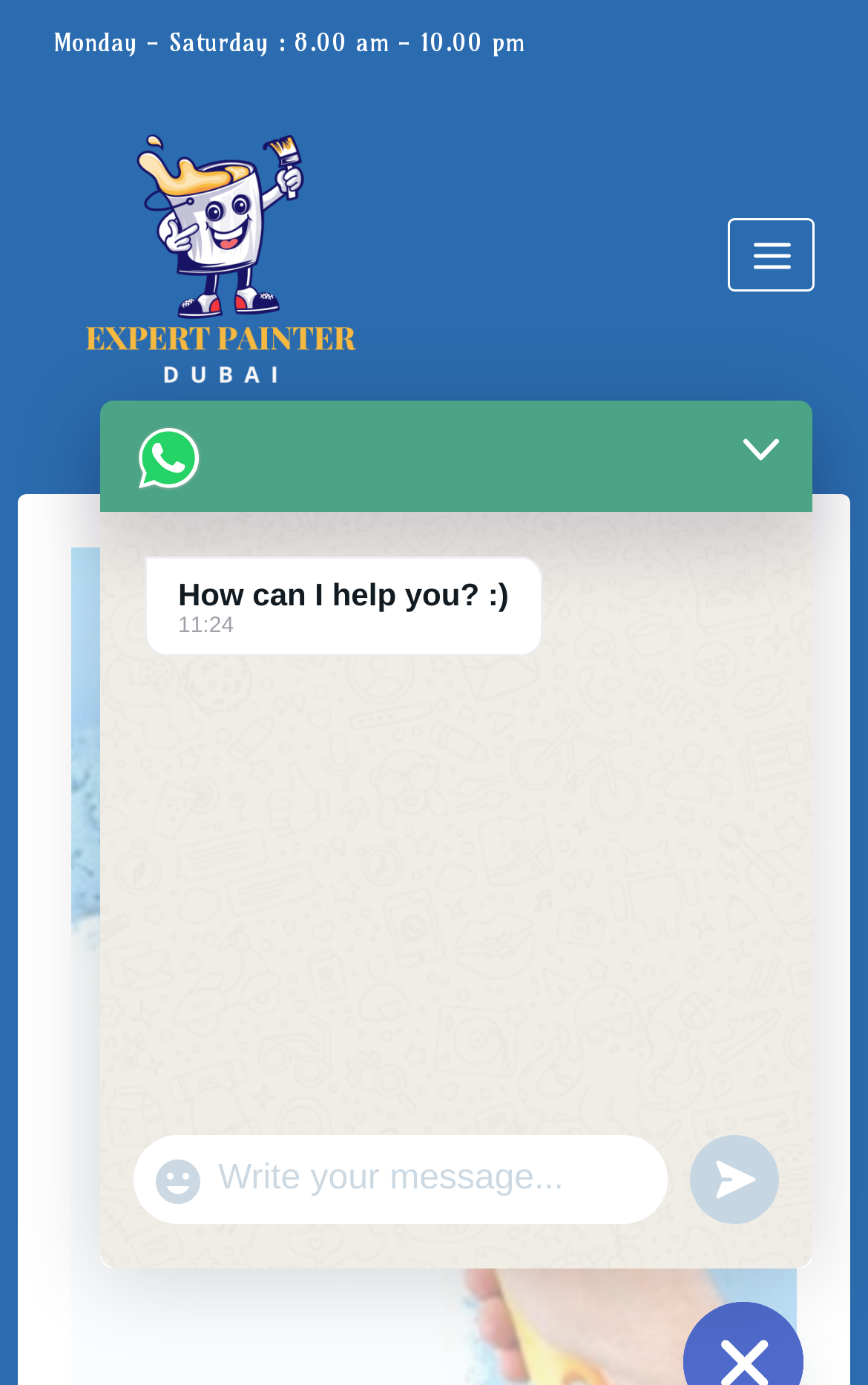Generate the main heading text from the webpage.

Wall Painting Services In Dubai